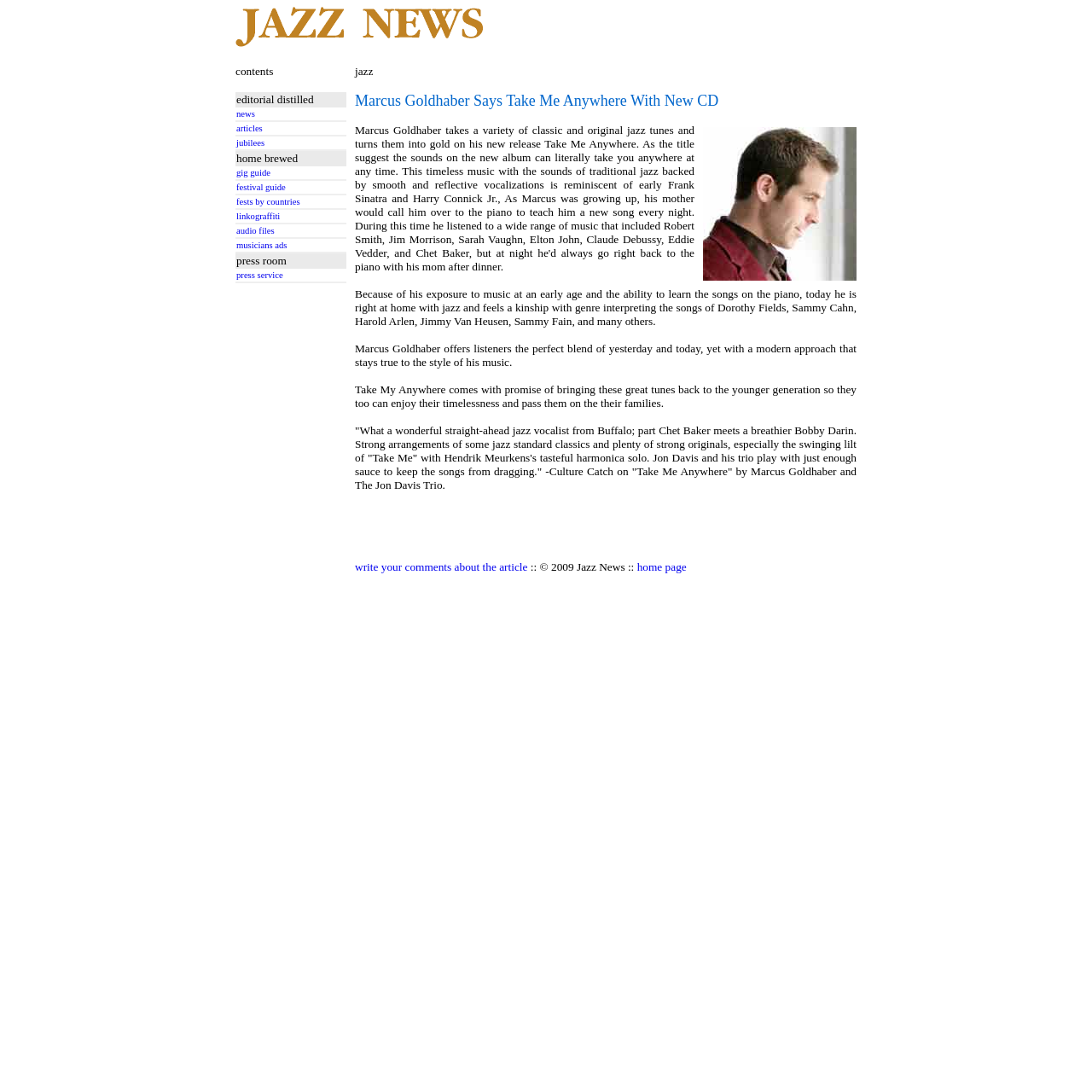For the element described, predict the bounding box coordinates as (top-left x, top-left y, bottom-right x, bottom-right y). All values should be between 0 and 1. Element description: jubilees

[0.216, 0.127, 0.316, 0.135]